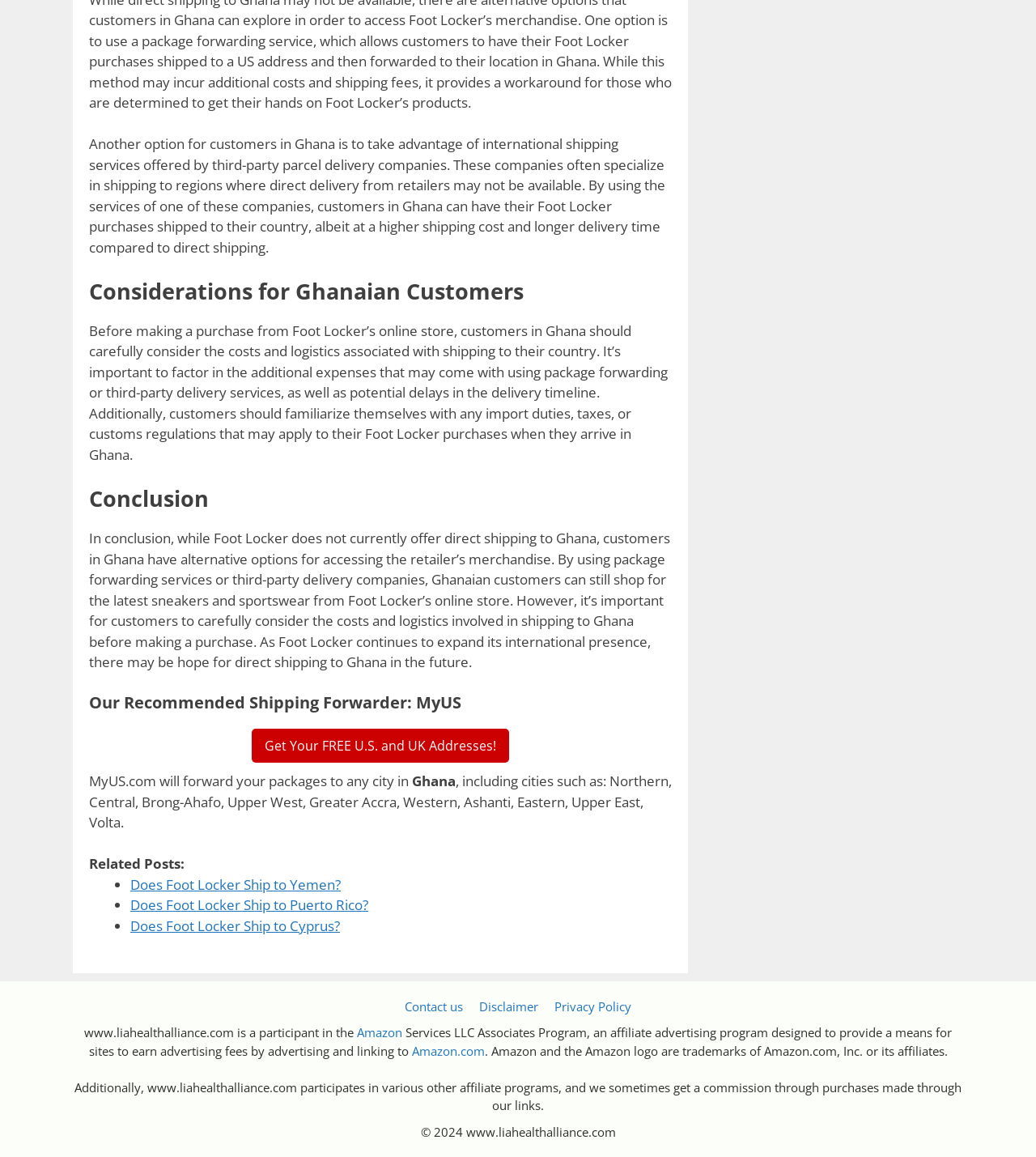Refer to the screenshot and answer the following question in detail:
What is the recommended shipping forwarder?

The recommended shipping forwarder can be found by reading the heading 'Our Recommended Shipping Forwarder: MyUS' and the static text 'MyUS.com will forward your packages to any city in...'.